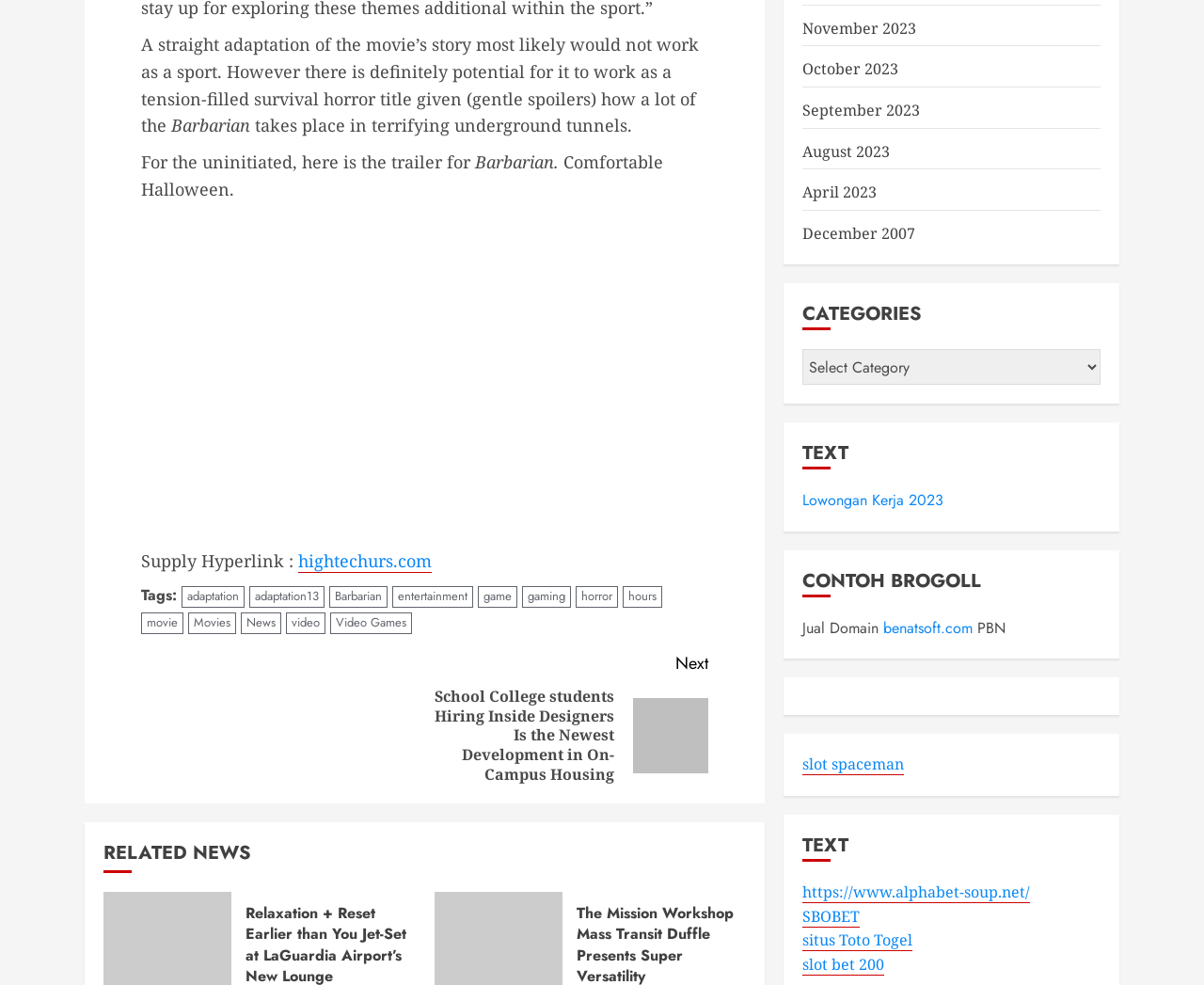Locate the bounding box coordinates of the element that needs to be clicked to carry out the instruction: "Click the link to read more about Barbarian". The coordinates should be given as four float numbers ranging from 0 to 1, i.e., [left, top, right, bottom].

[0.395, 0.153, 0.468, 0.176]